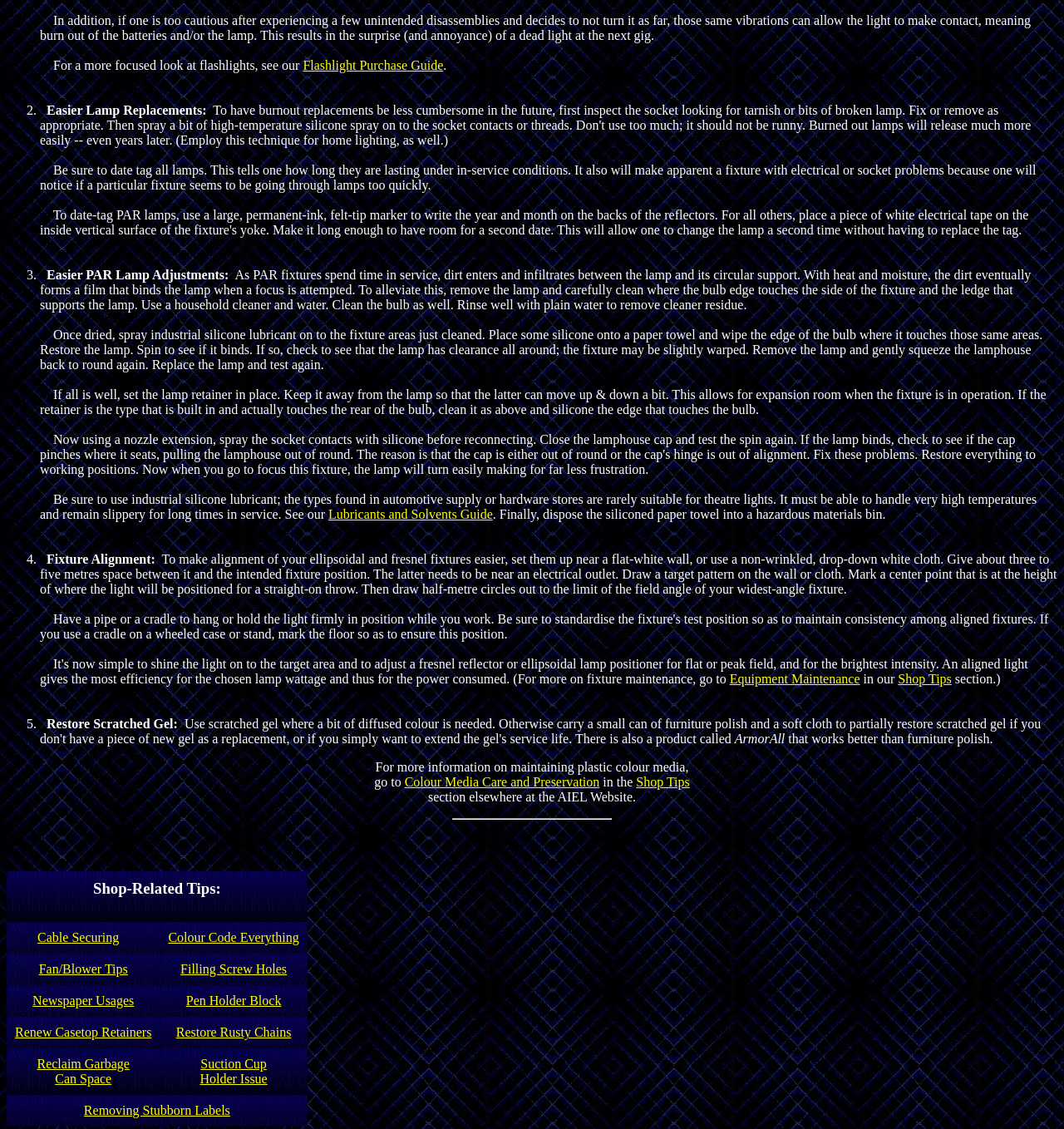What is the purpose of dating tag lamps?
Give a detailed explanation using the information visible in the image.

The webpage suggests dating tag lamps to track their lifespan and identify fixtures with electrical or socket problems, as it will be apparent if a particular fixture seems to be going through lamps too quickly.